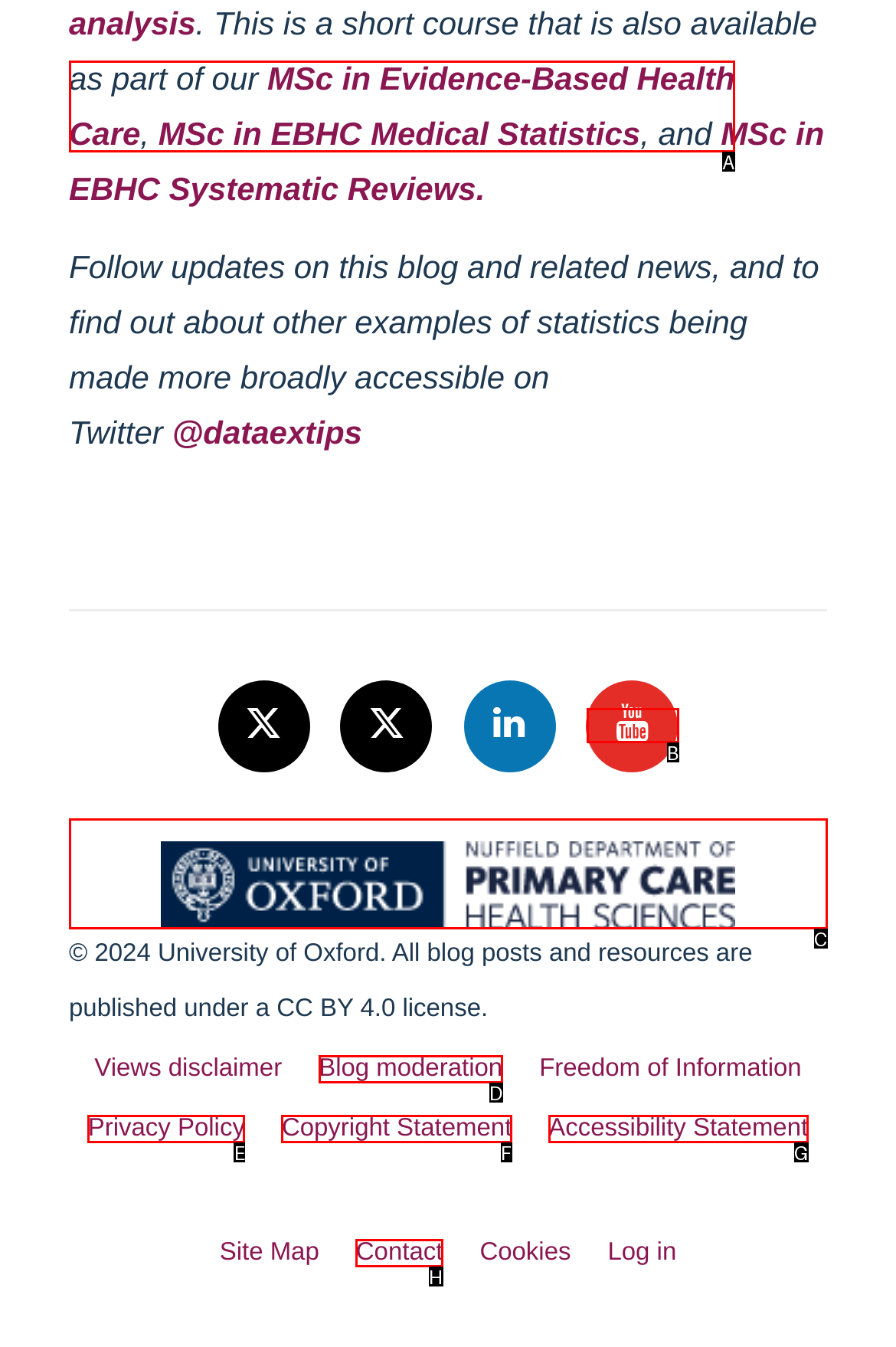Identify the correct choice to execute this task: Follow MSc in Evidence-Based Health Care
Respond with the letter corresponding to the right option from the available choices.

A